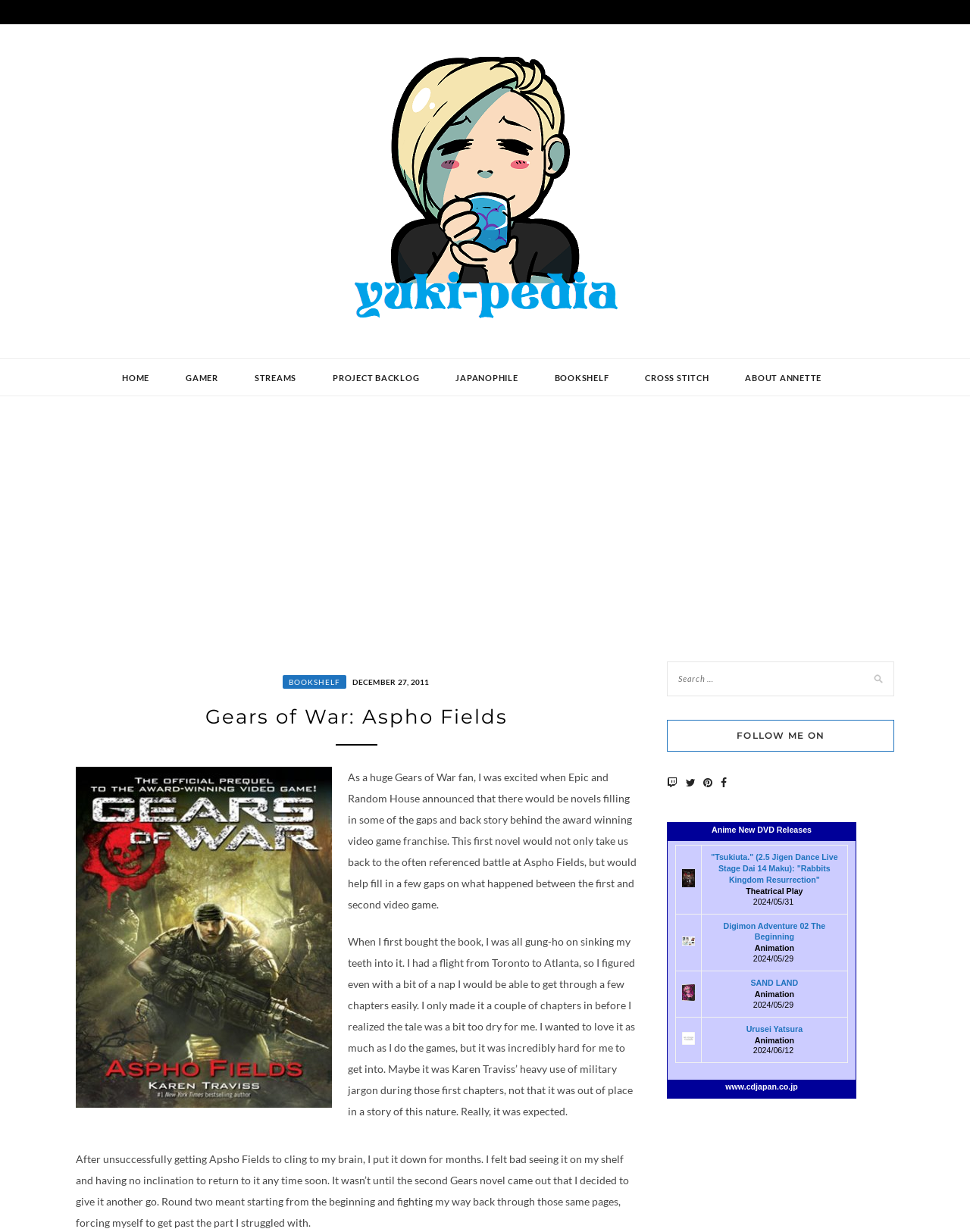What type of content is listed in the table at the bottom of the webpage?
Using the image as a reference, answer the question with a short word or phrase.

Anime DVD releases